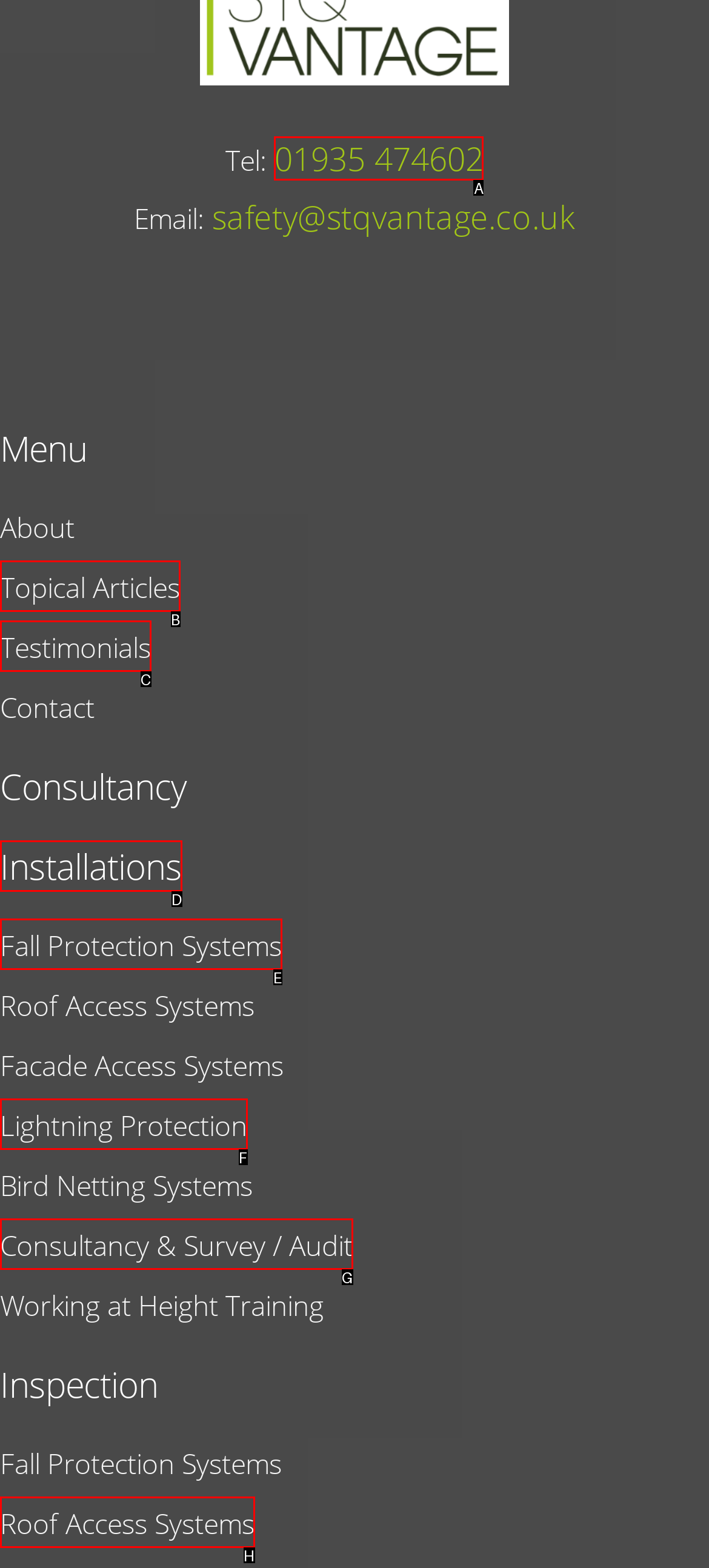Which option should be clicked to execute the following task: click Tel number? Respond with the letter of the selected option.

A